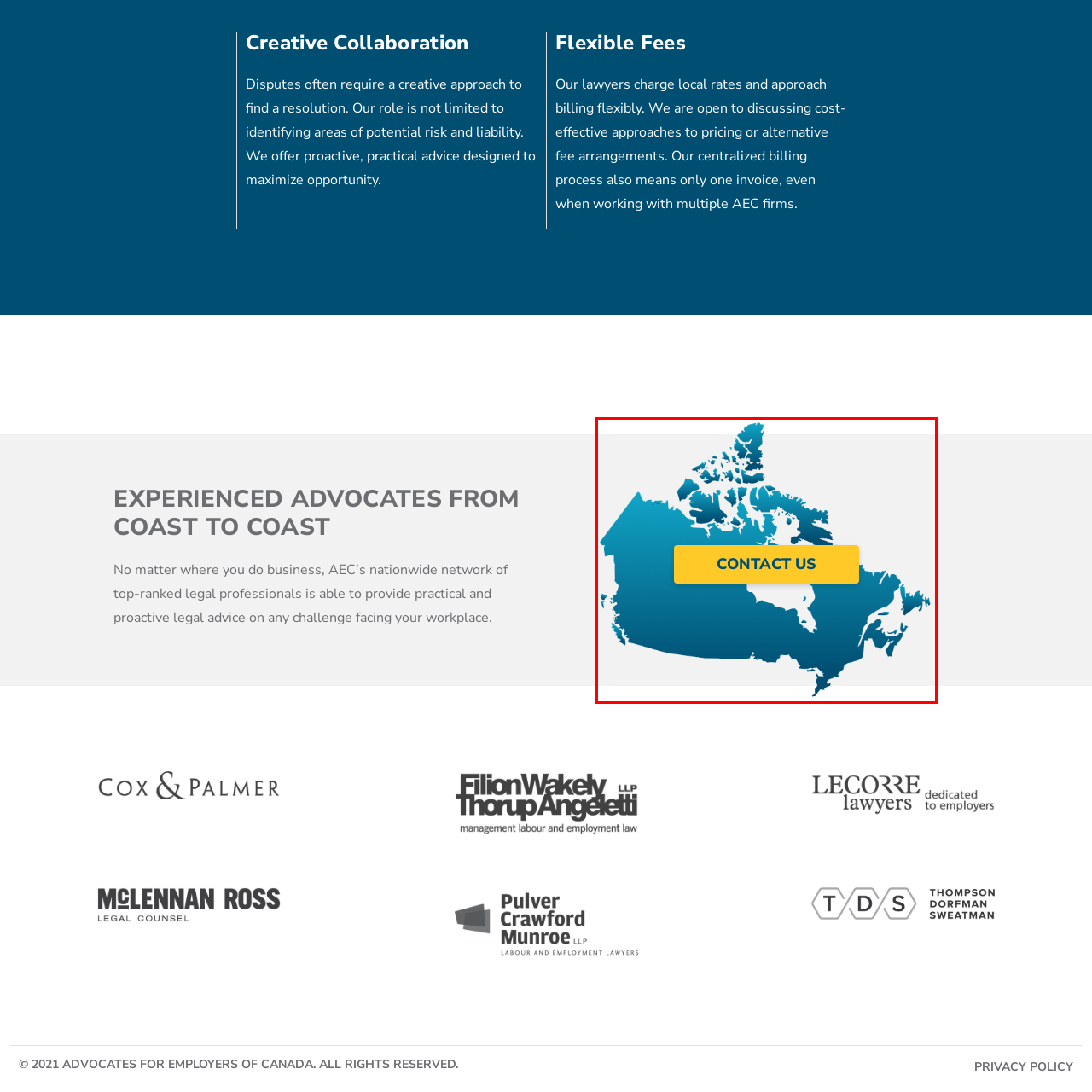Direct your attention to the red-bounded image and answer the question with a single word or phrase:
What is the theme of the visual representation?

National outreach